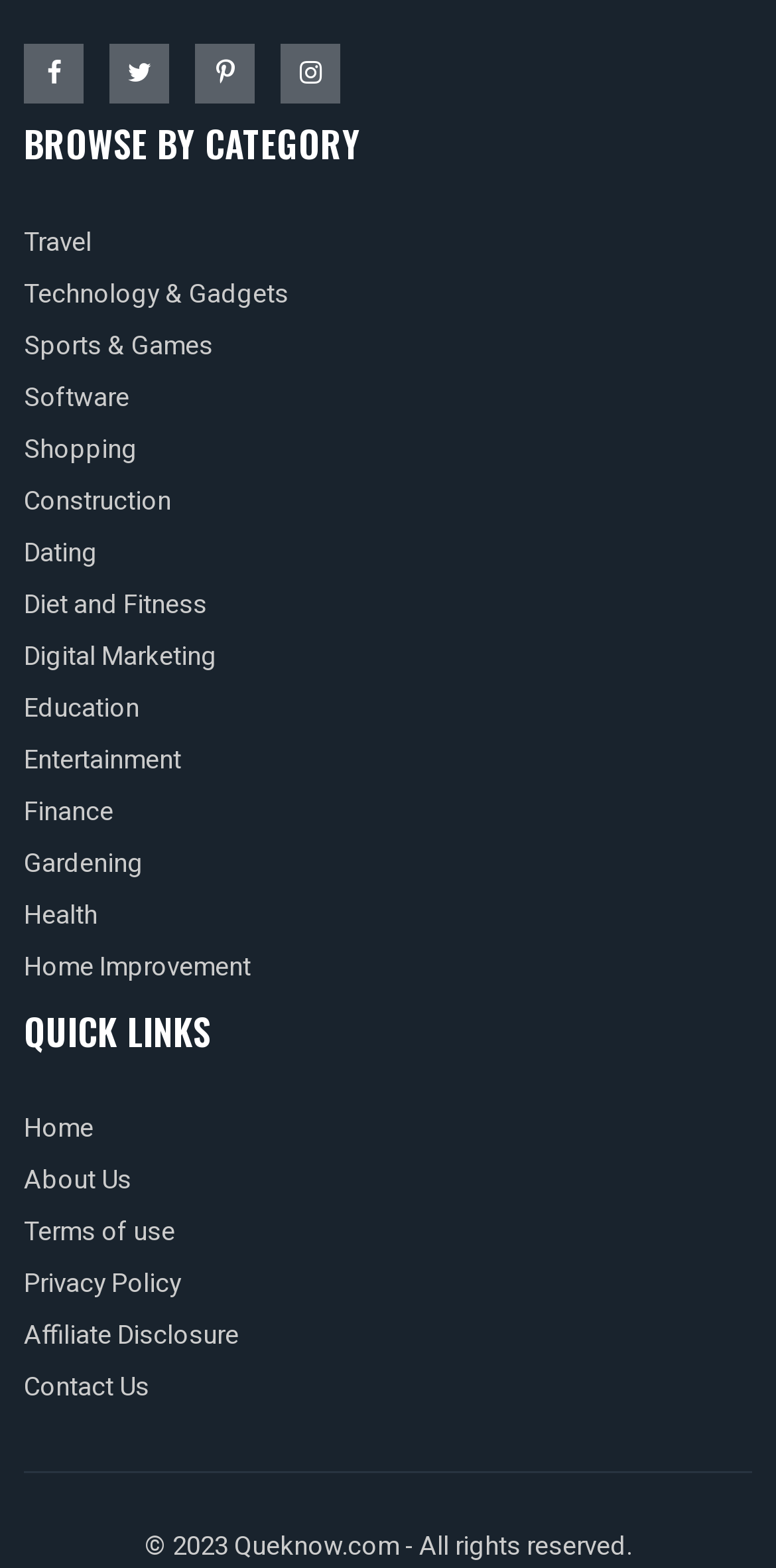What is the last quick link available?
Give a detailed explanation using the information visible in the image.

I looked at the links under the 'QUICK LINKS' heading and found that the last link is 'Contact Us'.